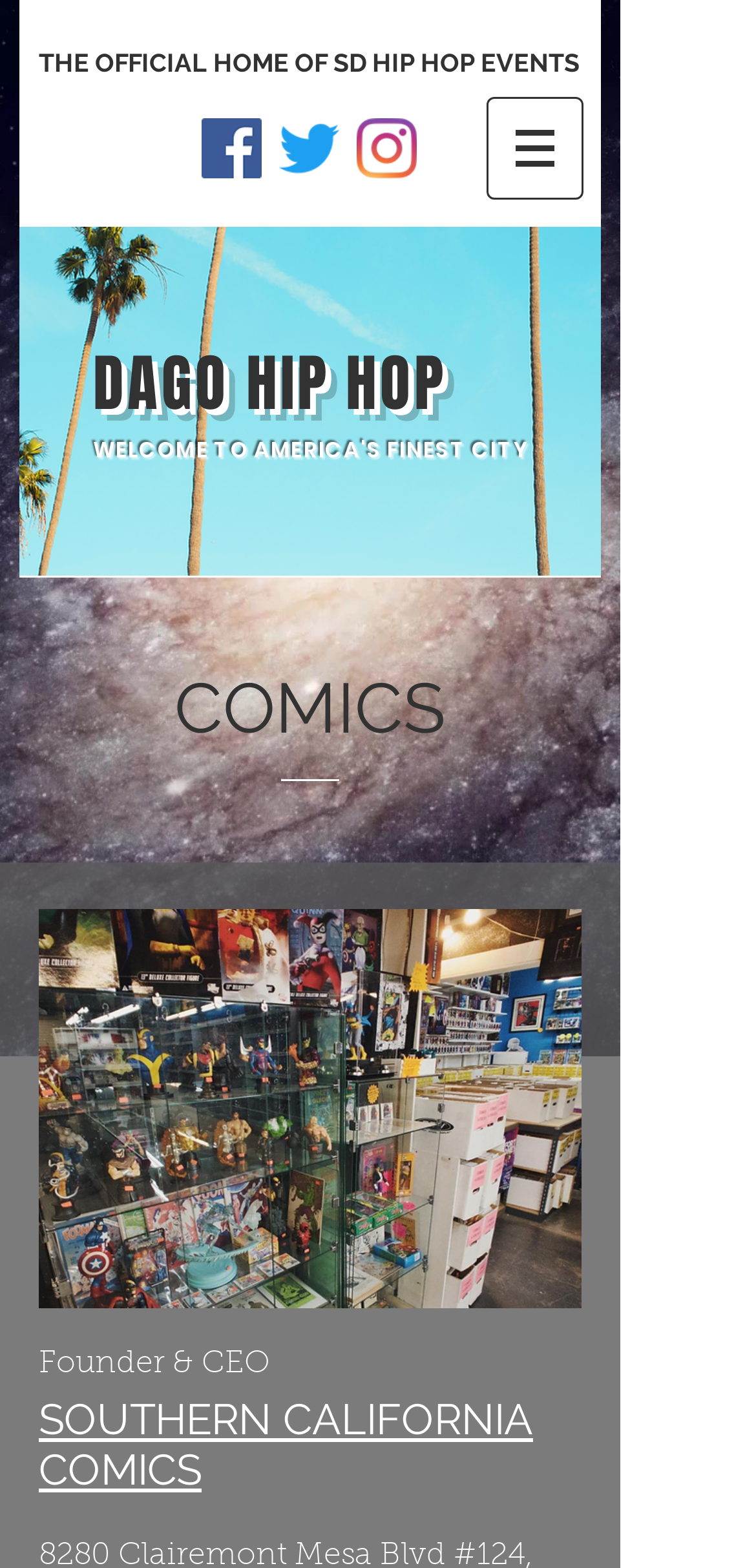How many social media links are available?
Provide a fully detailed and comprehensive answer to the question.

The webpage has a 'Social Bar' section which contains links to Facebook, Twitter, and Instagram, so there are three social media links available.